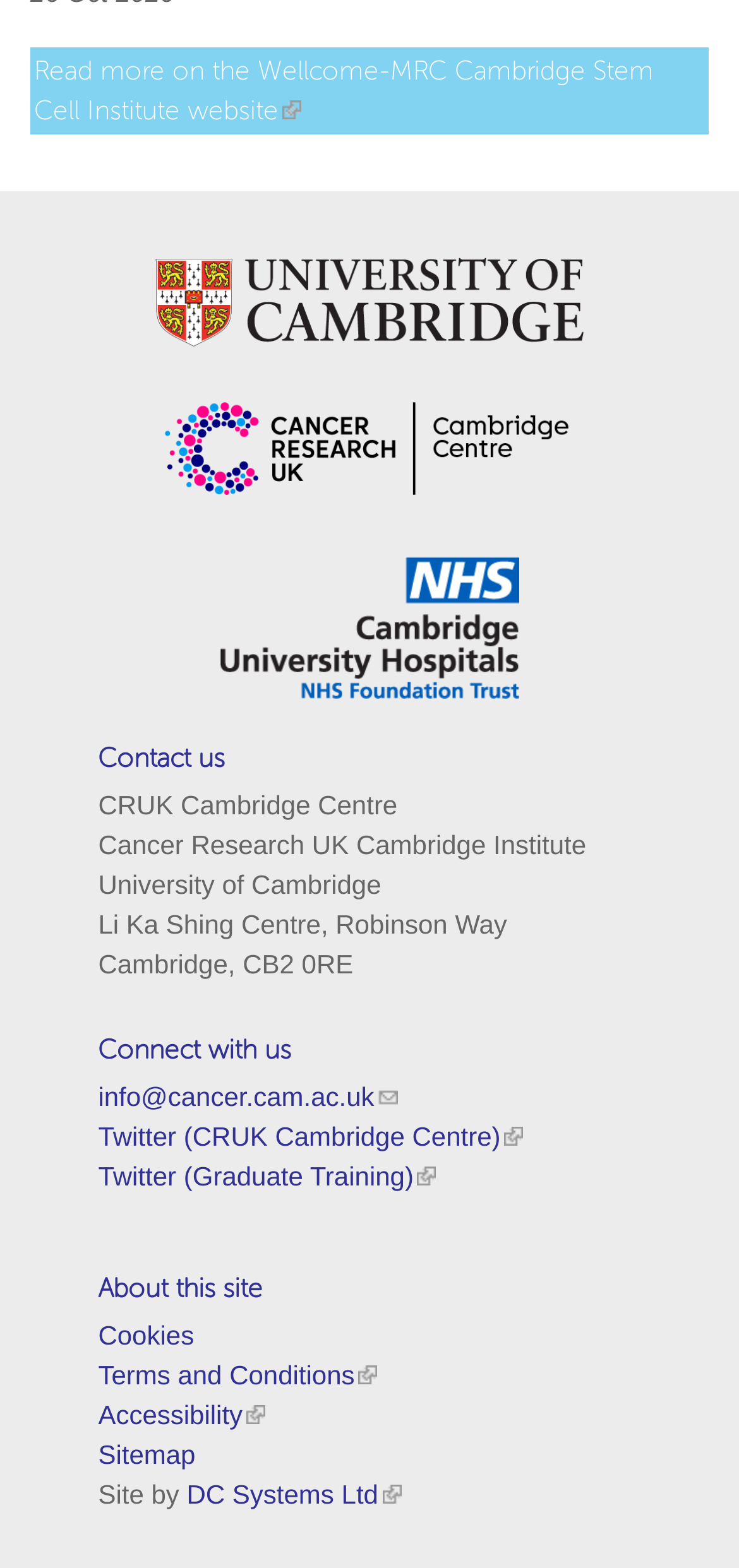Please find the bounding box coordinates of the element's region to be clicked to carry out this instruction: "View the site map".

[0.133, 0.918, 0.265, 0.937]